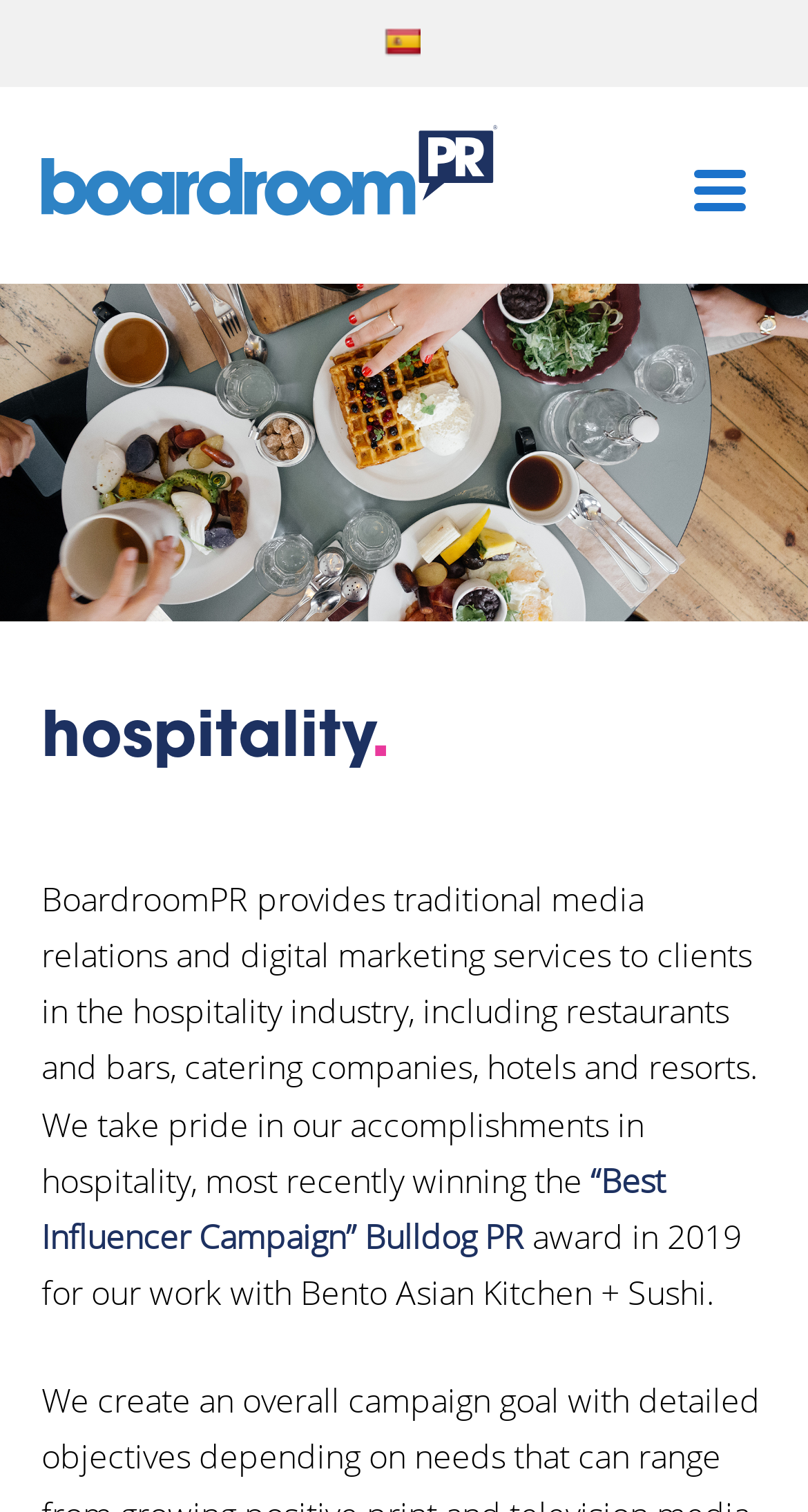What services does BoardroomPR provide?
Answer the question with a single word or phrase by looking at the picture.

media relations and digital marketing